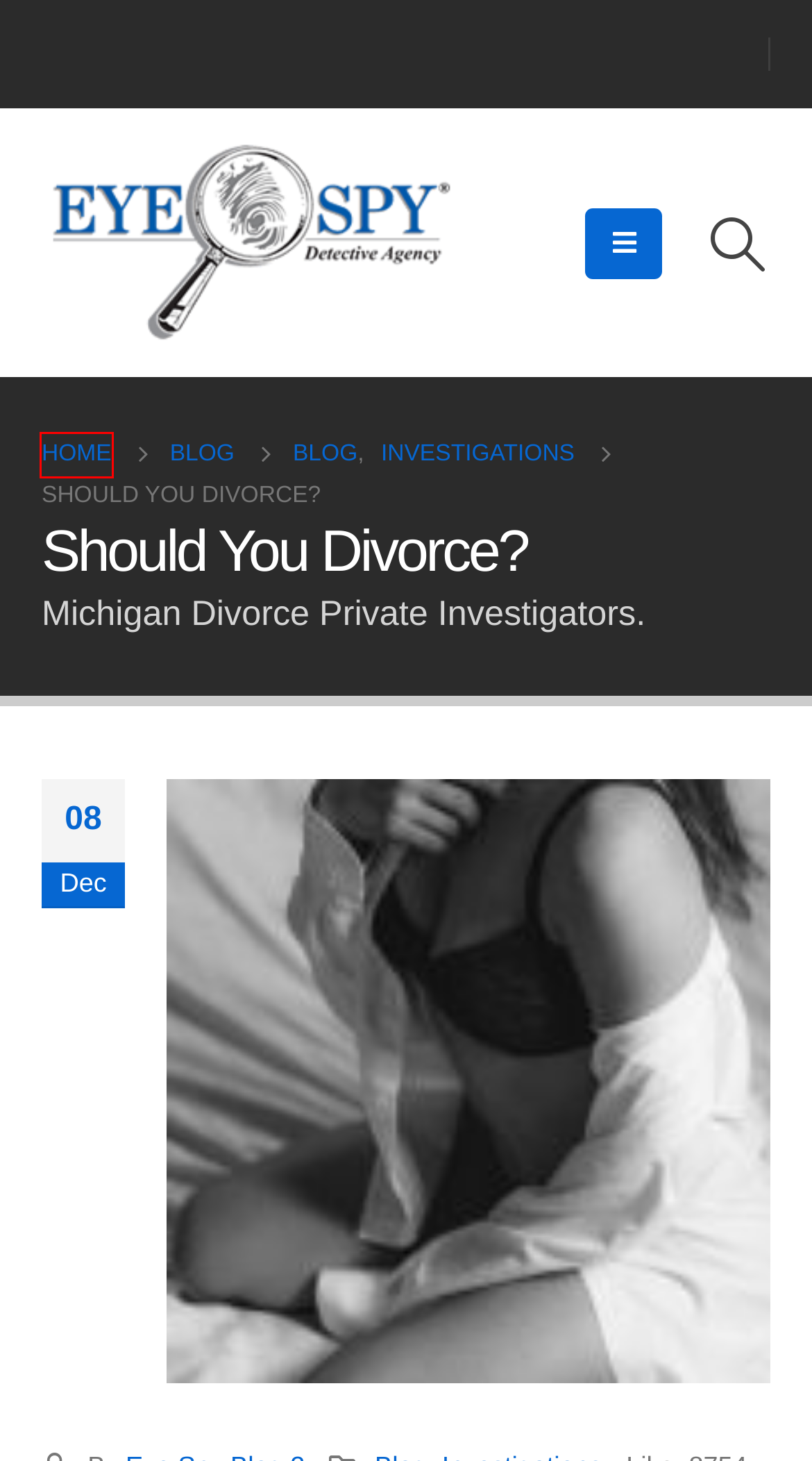Inspect the screenshot of a webpage with a red rectangle bounding box. Identify the webpage description that best corresponds to the new webpage after clicking the element inside the bounding box. Here are the candidates:
A. Michigan Private Investigator - Eye Spy Detective Agency
B. Investigations | Eye Spy Detective Agency
C. Trust Your Gut | Michigan Infidelity Investigator
D. Text Message Retrieval | Eye Spy Detective Agency
E. Conducting Background Checks | Licensed Private Investigator
F. Michigan Research Investigations | Michigan Private Detective
G. TPP Web Solutions - Let Us Help You Find Your Website Projectory
H. GPS Tracking | Eye Spy Detective Agency

A